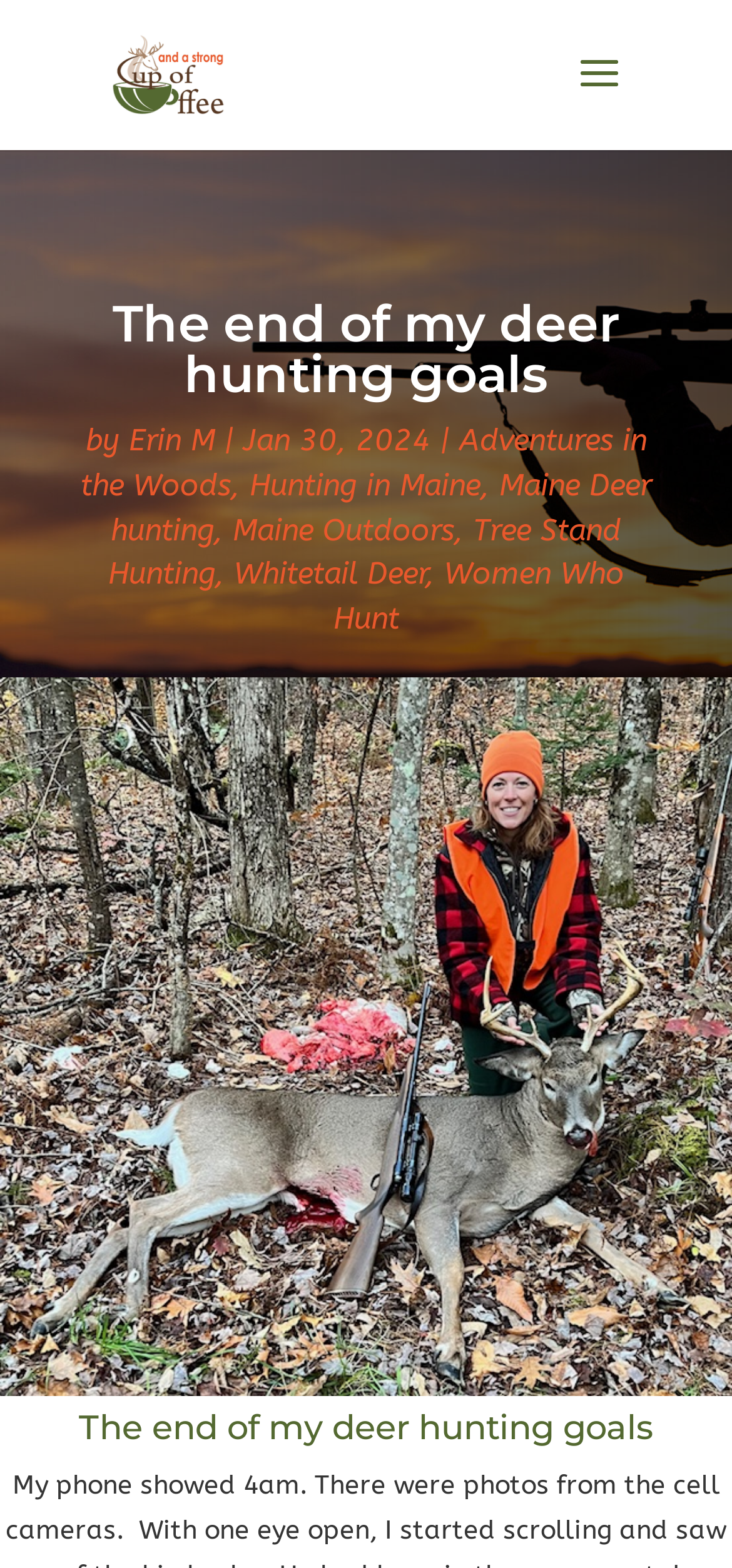What is the author's name?
Utilize the image to construct a detailed and well-explained answer.

The author's name can be found next to the 'by' text, which is 'Erin M'. This information is located below the main heading 'The end of my deer hunting goals'.